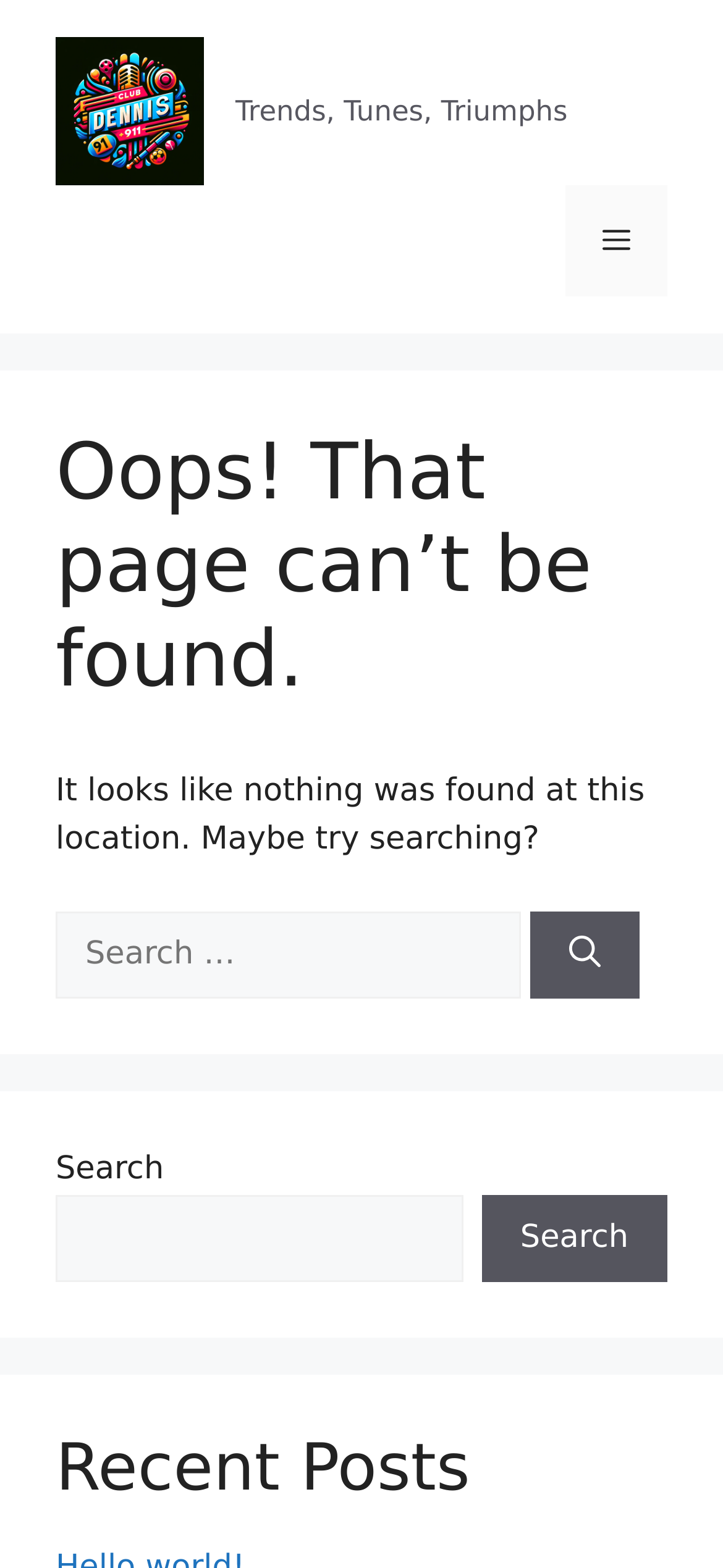Convey a detailed summary of the webpage, mentioning all key elements.

The webpage is a "Page not found" error page from the website "clubdennis911". At the top, there is a banner with a link to the website's homepage, accompanied by an image of the website's logo. To the right of the logo, there is a text "Trends, Tunes, Triumphs". A navigation menu toggle button is located at the top right corner.

Below the banner, there is a main content area with a heading that reads "Oops! That page can’t be found." This is followed by a paragraph of text explaining that nothing was found at the current location and suggesting to try searching. 

A search bar is provided below the text, with a label "Search for:" and a search button next to it. There is also a complementary section at the bottom of the page, which contains another search bar and button, as well as a heading that reads "Recent Posts".